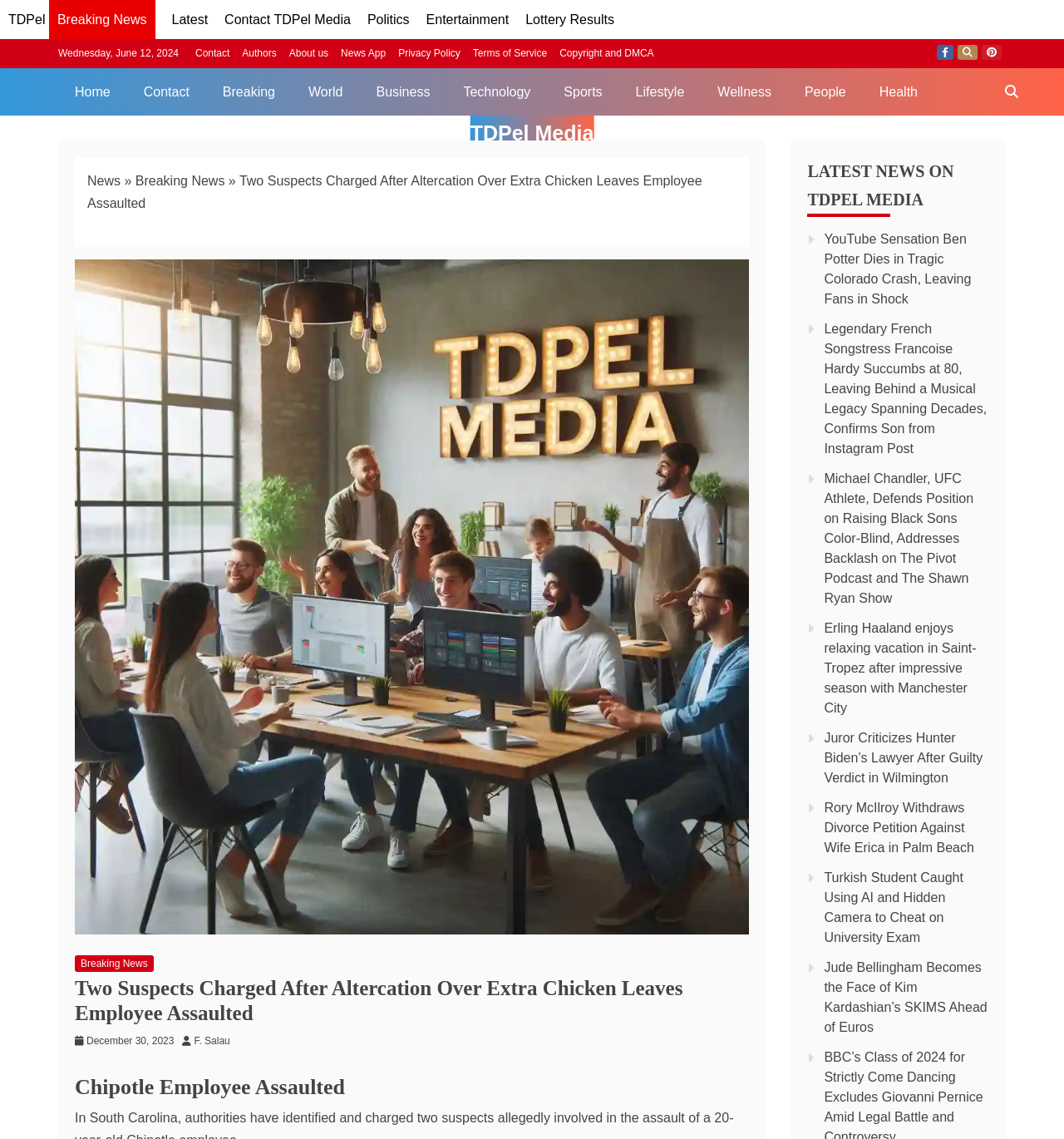What is the category of the news article 'YouTube Sensation Ben Potter Dies in Tragic Colorado Crash, Leaving Fans in Shock'?
Answer the question with as much detail as you can, using the image as a reference.

I inferred the category of the news article by looking at the navigation element 'breadcrumbs' located at [0.082, 0.149, 0.692, 0.188]. The breadcrumbs navigation suggests that the news article is categorized under 'Breaking News', as it is located in the breadcrumbs trail.